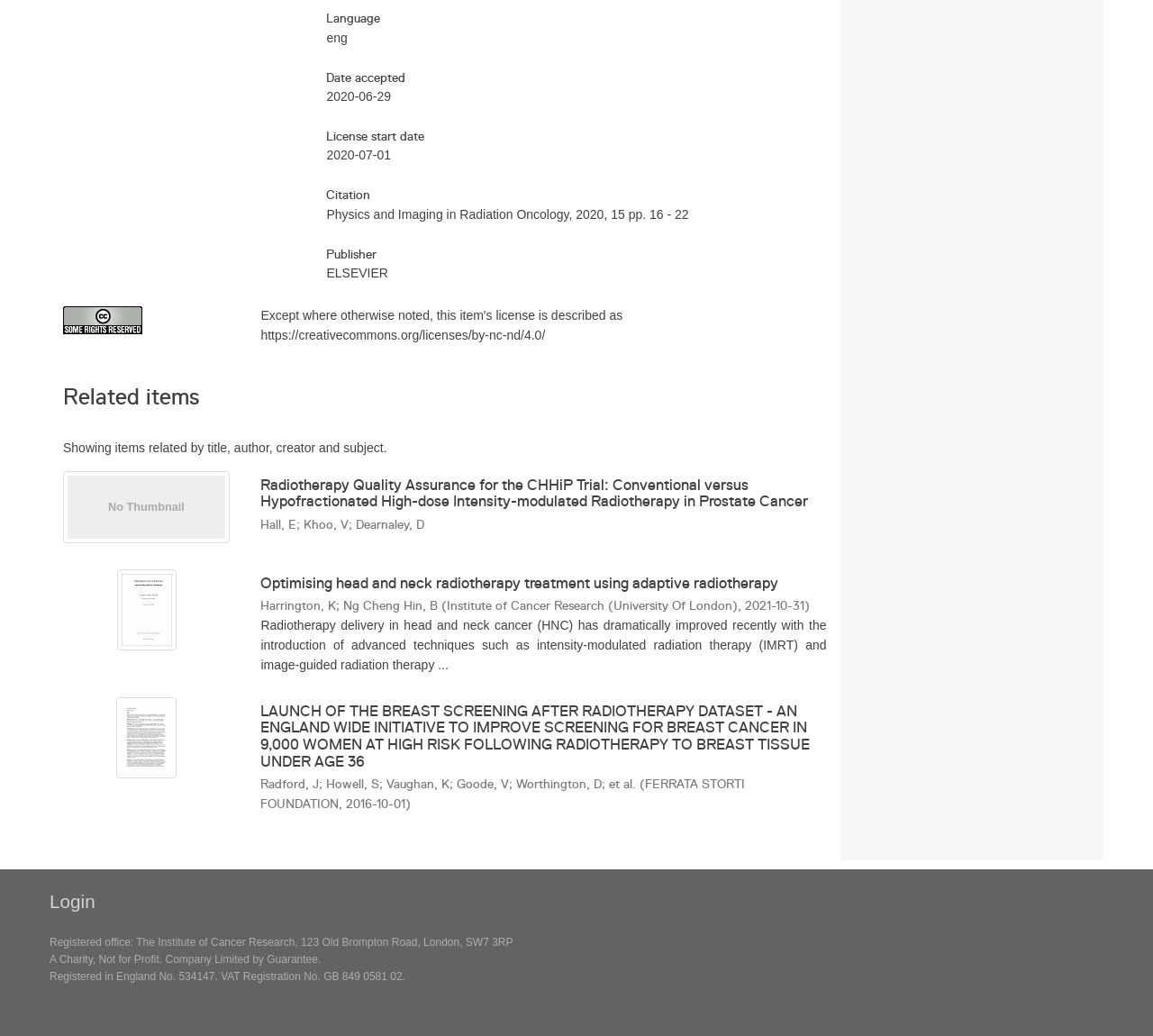Determine the bounding box coordinates of the region to click in order to accomplish the following instruction: "Read more about 'Use for Old Worn Quilted Mattress Pads'". Provide the coordinates as four float numbers between 0 and 1, specifically [left, top, right, bottom].

None